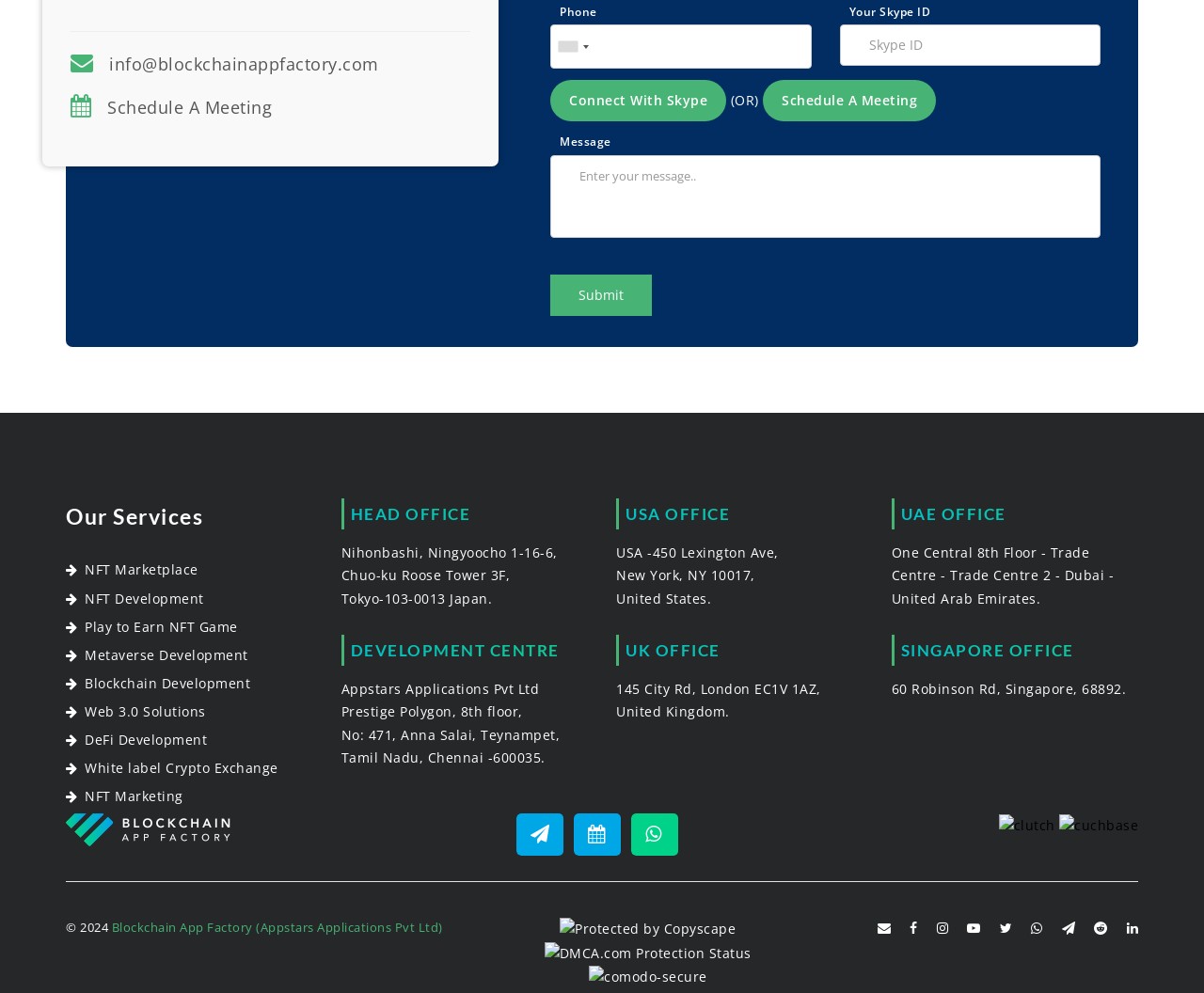Identify the coordinates of the bounding box for the element that must be clicked to accomplish the instruction: "View Immunizations information".

None